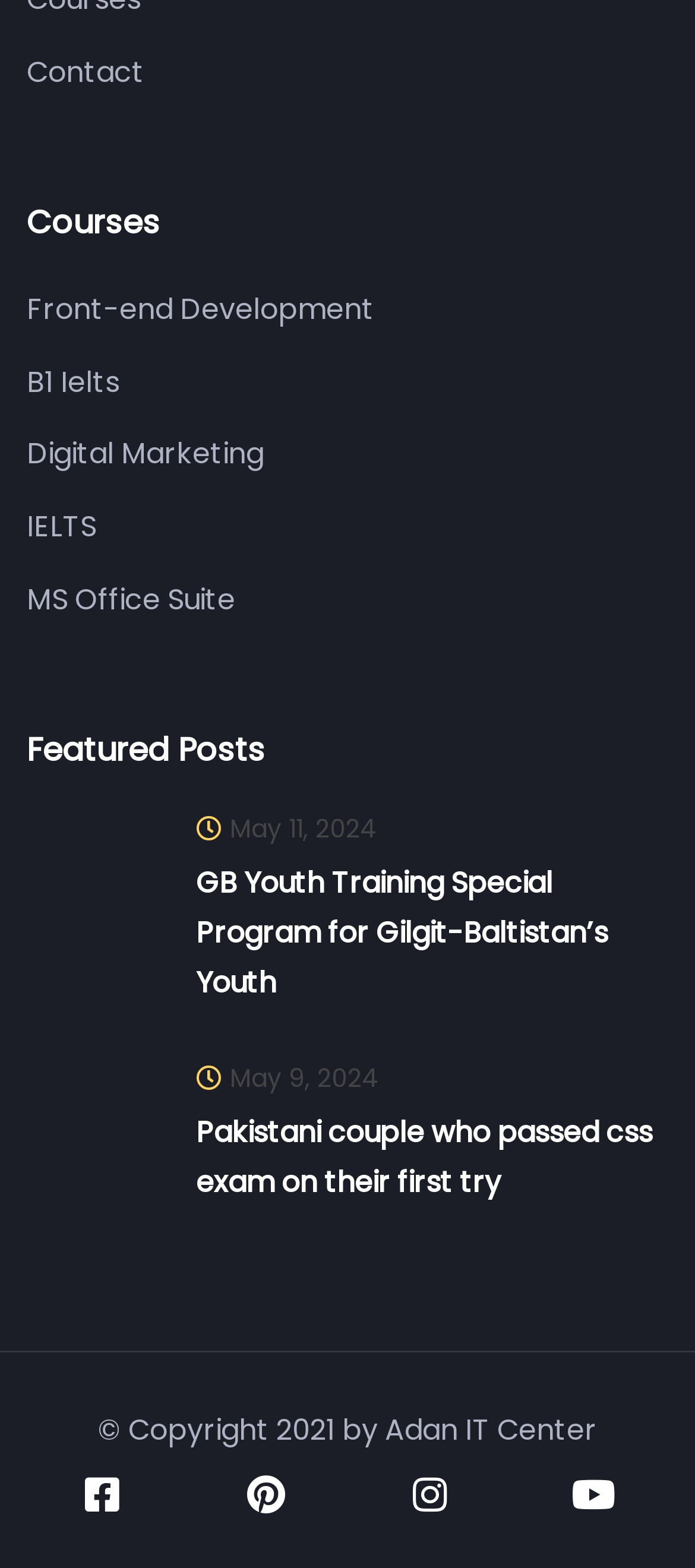Please specify the bounding box coordinates of the element that should be clicked to execute the given instruction: 'Read the 'GB Youth Training Special Program for Gilgit-Baltistan's Youth' post'. Ensure the coordinates are four float numbers between 0 and 1, expressed as [left, top, right, bottom].

[0.038, 0.52, 0.244, 0.546]